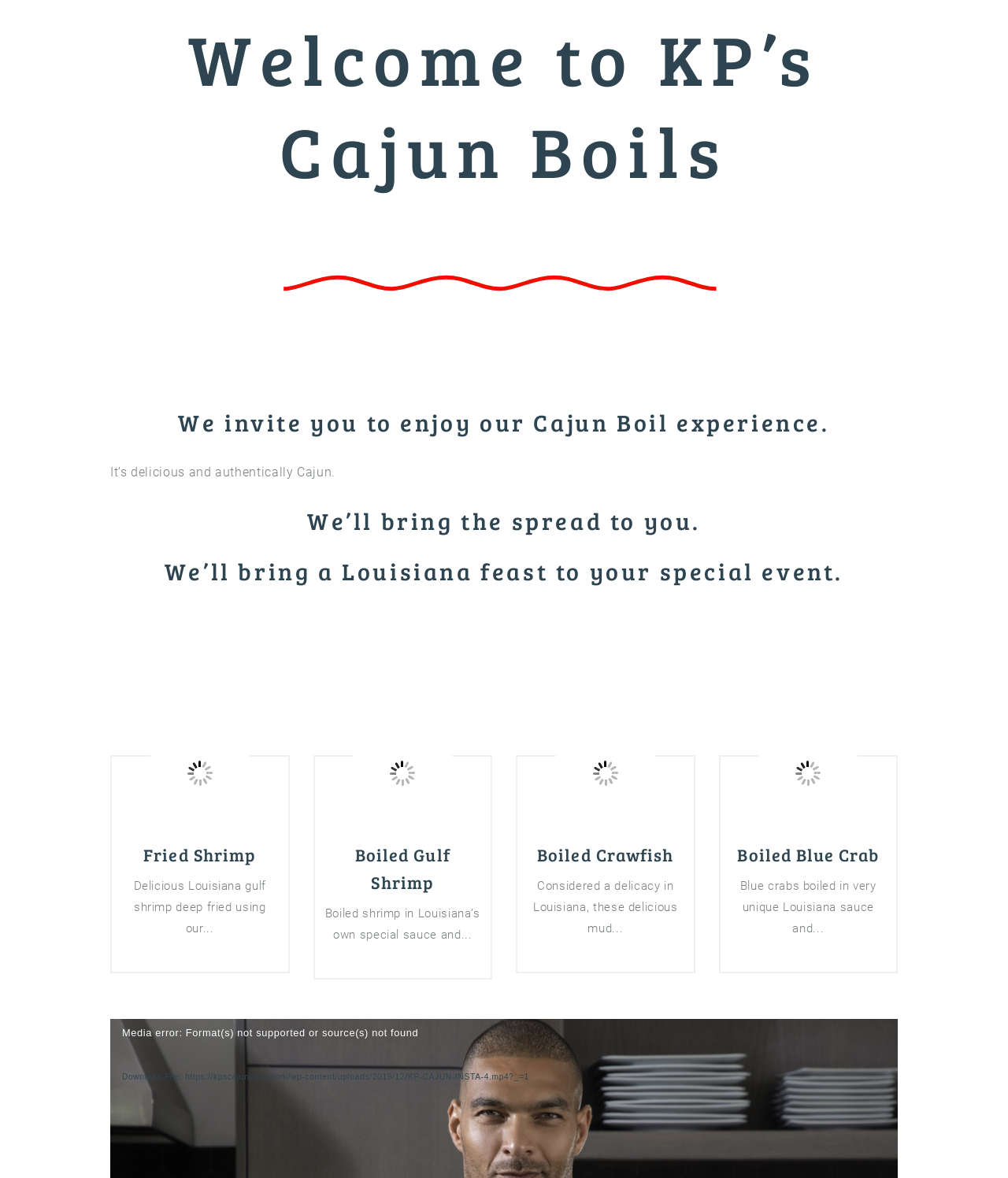Give a one-word or short-phrase answer to the following question: 
How many types of seafood are featured on the page?

4